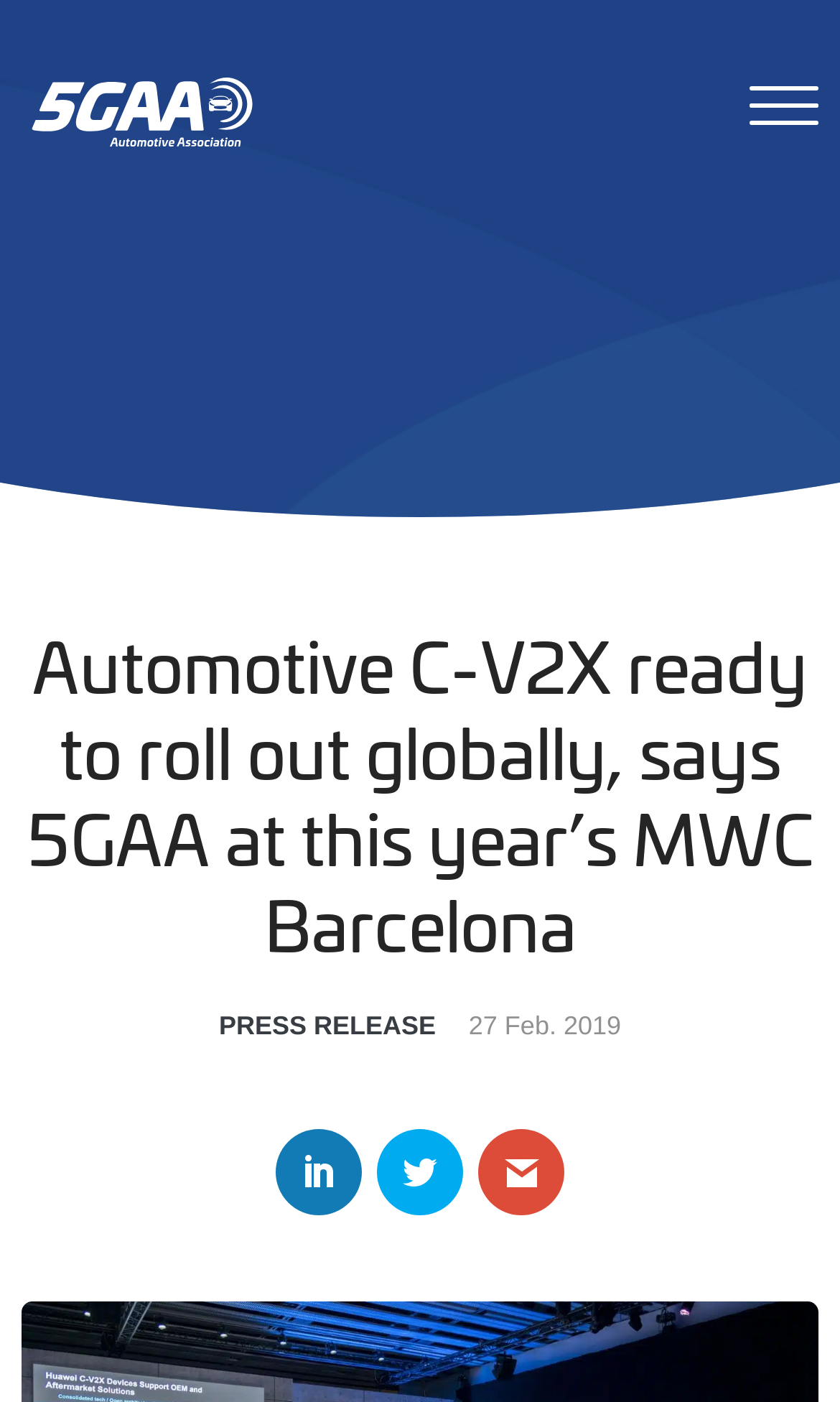Provide your answer in one word or a succinct phrase for the question: 
How many links are available in the primary menu?

1